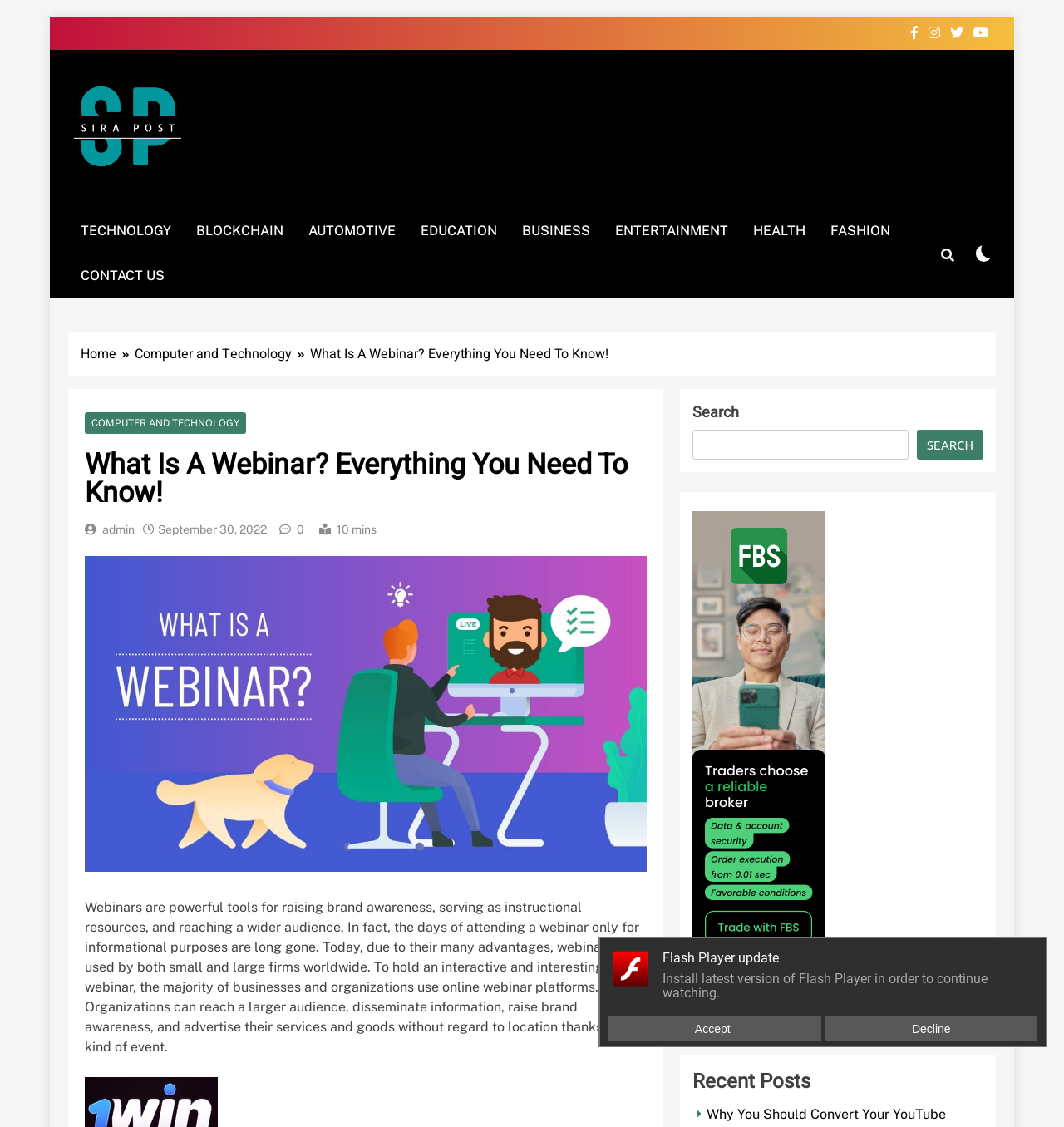Carefully observe the image and respond to the question with a detailed answer:
What is the purpose of webinars according to the article?

I read the article content and found the sentence that describes the purpose of webinars. According to the article, webinars are powerful tools for raising brand awareness, serving as instructional resources, and reaching a wider audience.